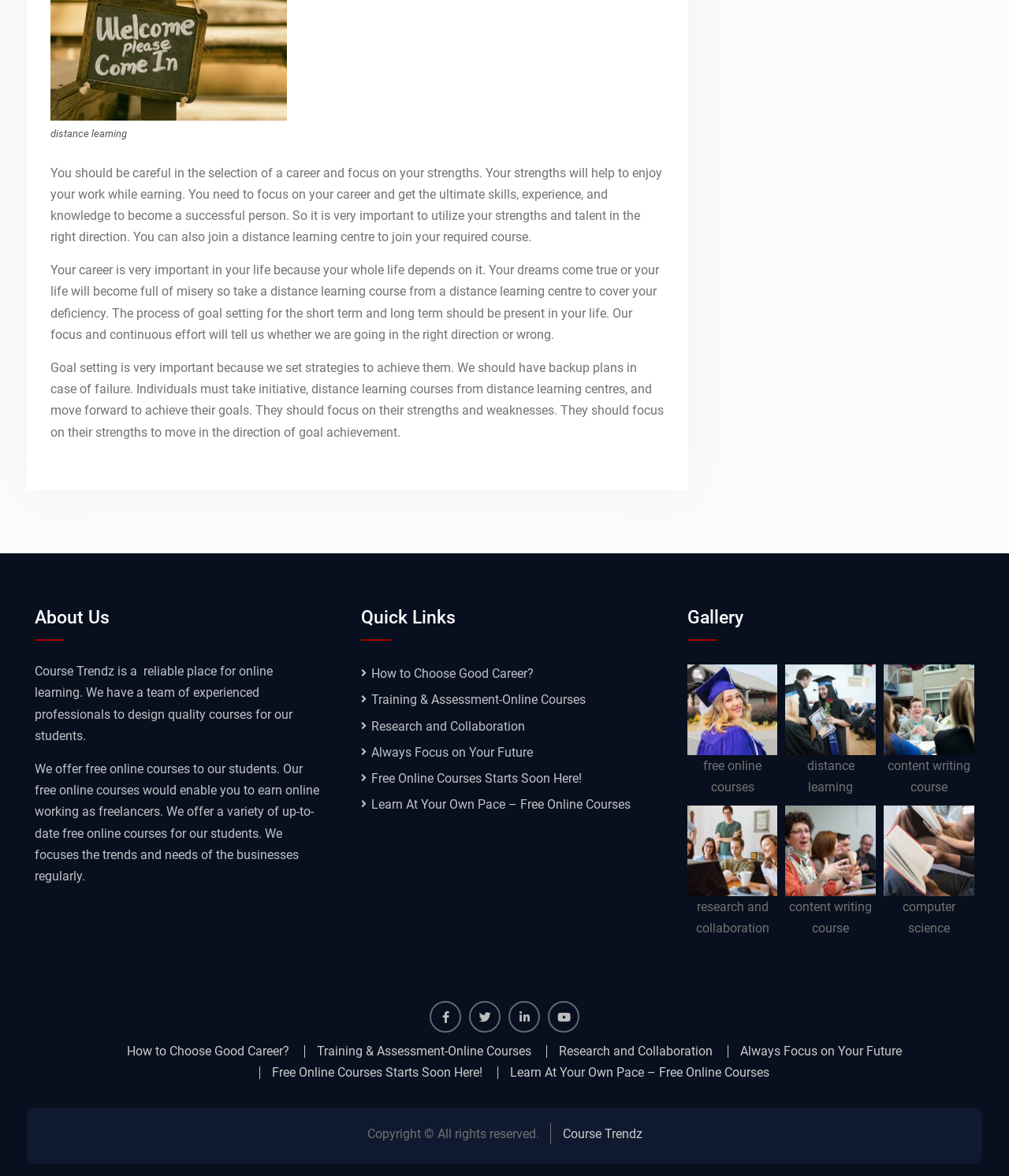Determine the bounding box coordinates for the area you should click to complete the following instruction: "Check 'About Us'".

[0.035, 0.514, 0.319, 0.545]